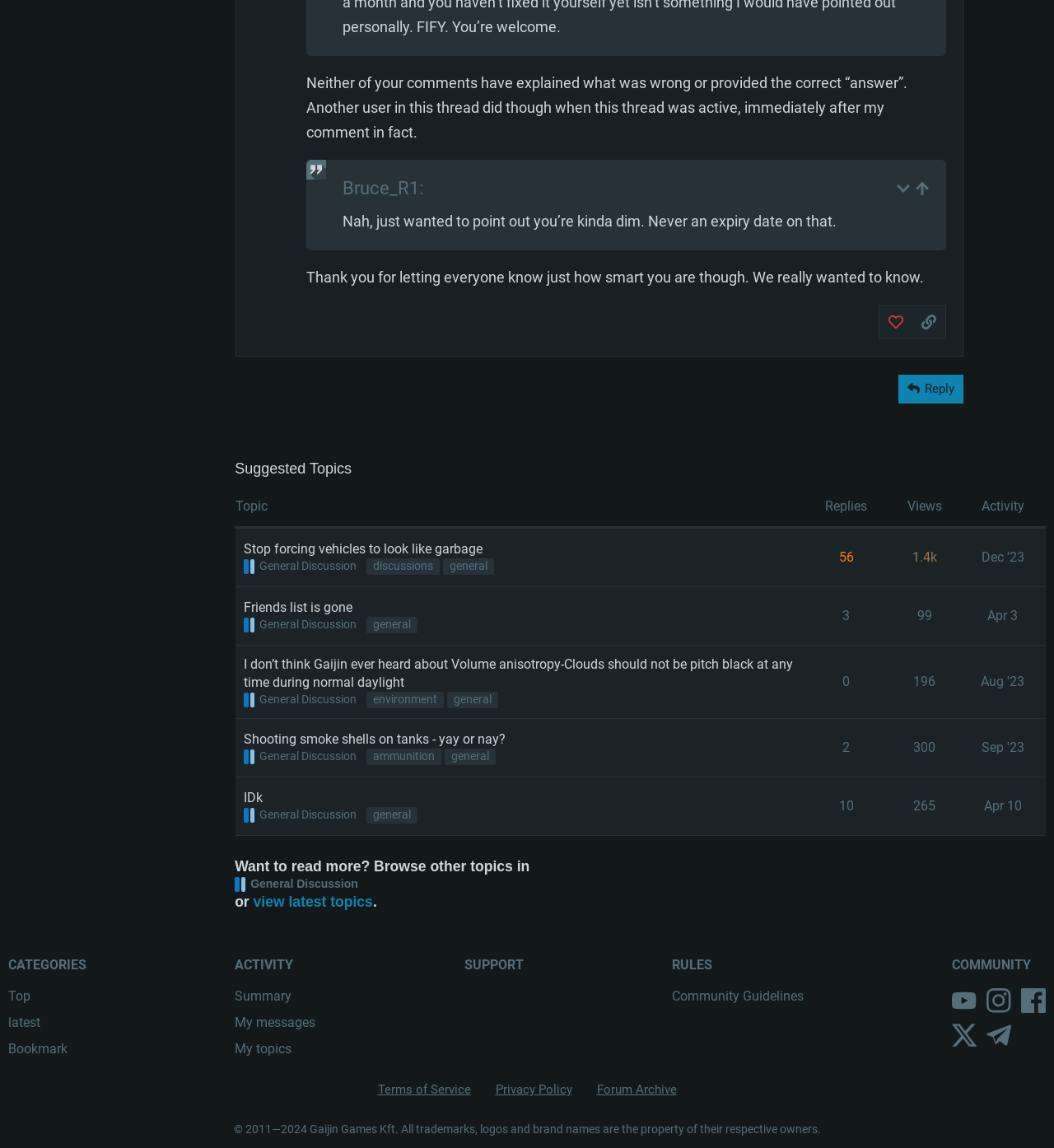Identify the bounding box coordinates for the UI element described as follows: "title="like this post"". Ensure the coordinates are four float numbers between 0 and 1, formatted as [left, top, right, bottom].

[0.835, 0.268, 0.865, 0.293]